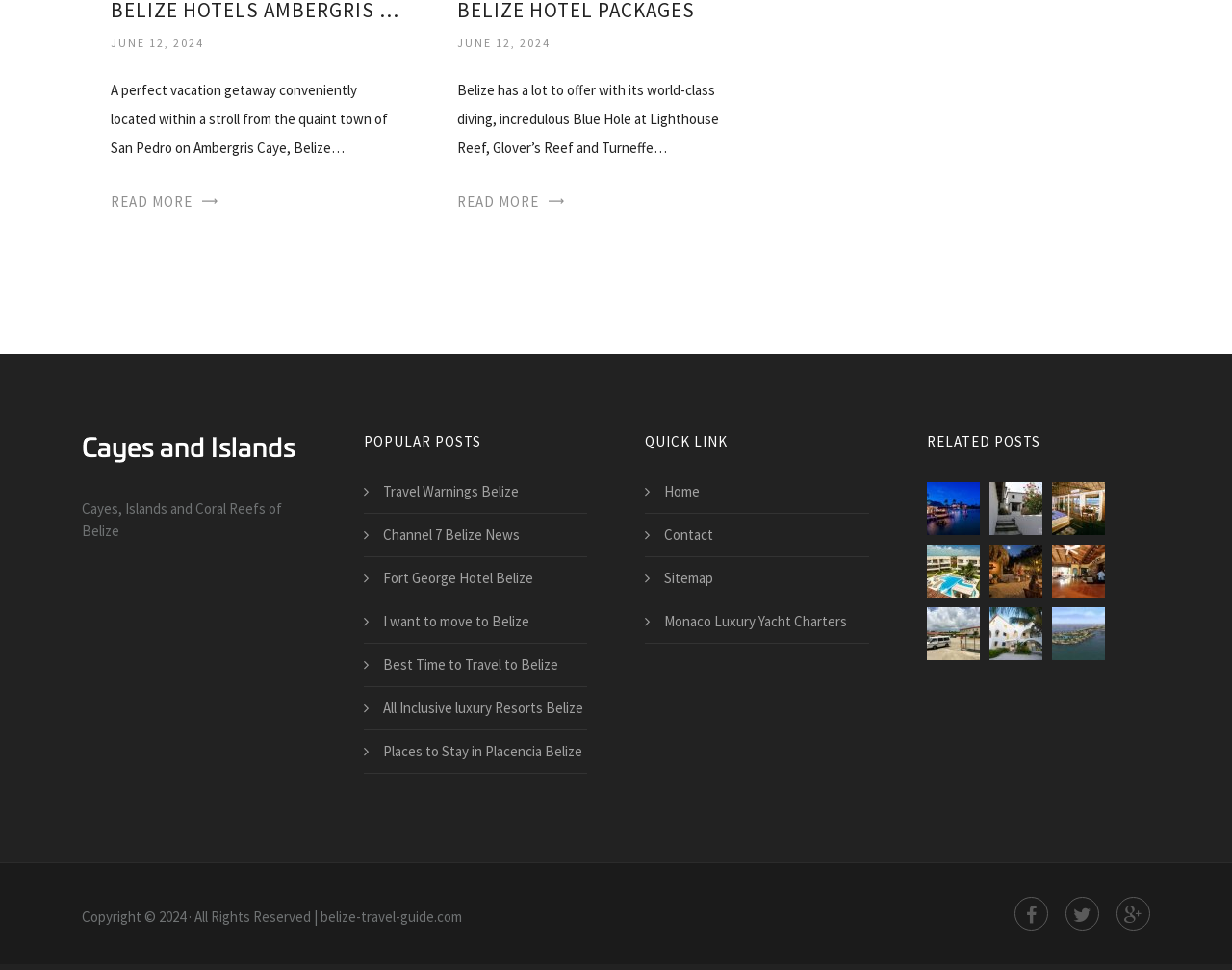Please predict the bounding box coordinates of the element's region where a click is necessary to complete the following instruction: "Read more about a perfect vacation getaway". The coordinates should be represented by four float numbers between 0 and 1, i.e., [left, top, right, bottom].

[0.09, 0.199, 0.156, 0.217]